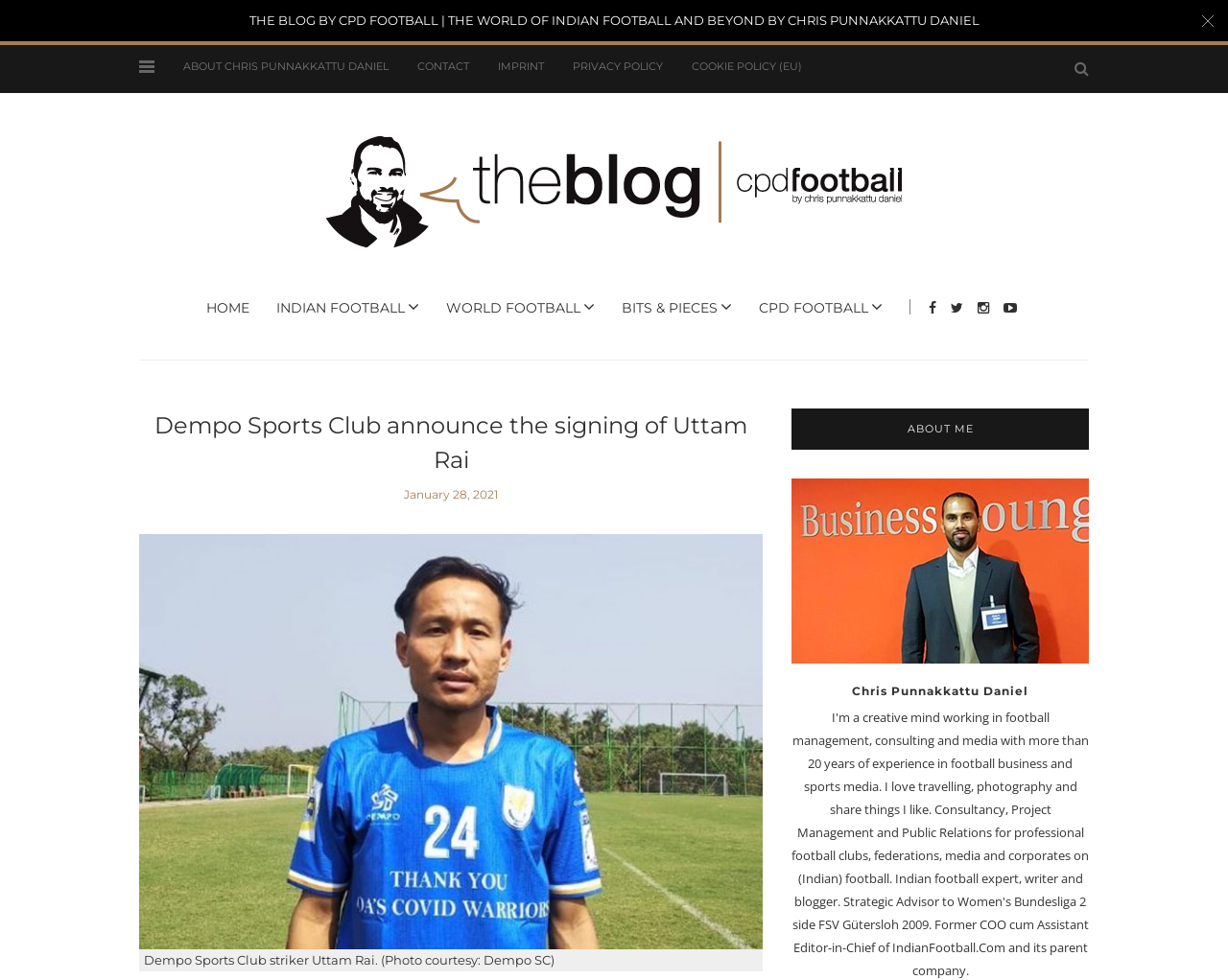Predict the bounding box of the UI element based on this description: "CPD Football".

[0.618, 0.305, 0.718, 0.323]